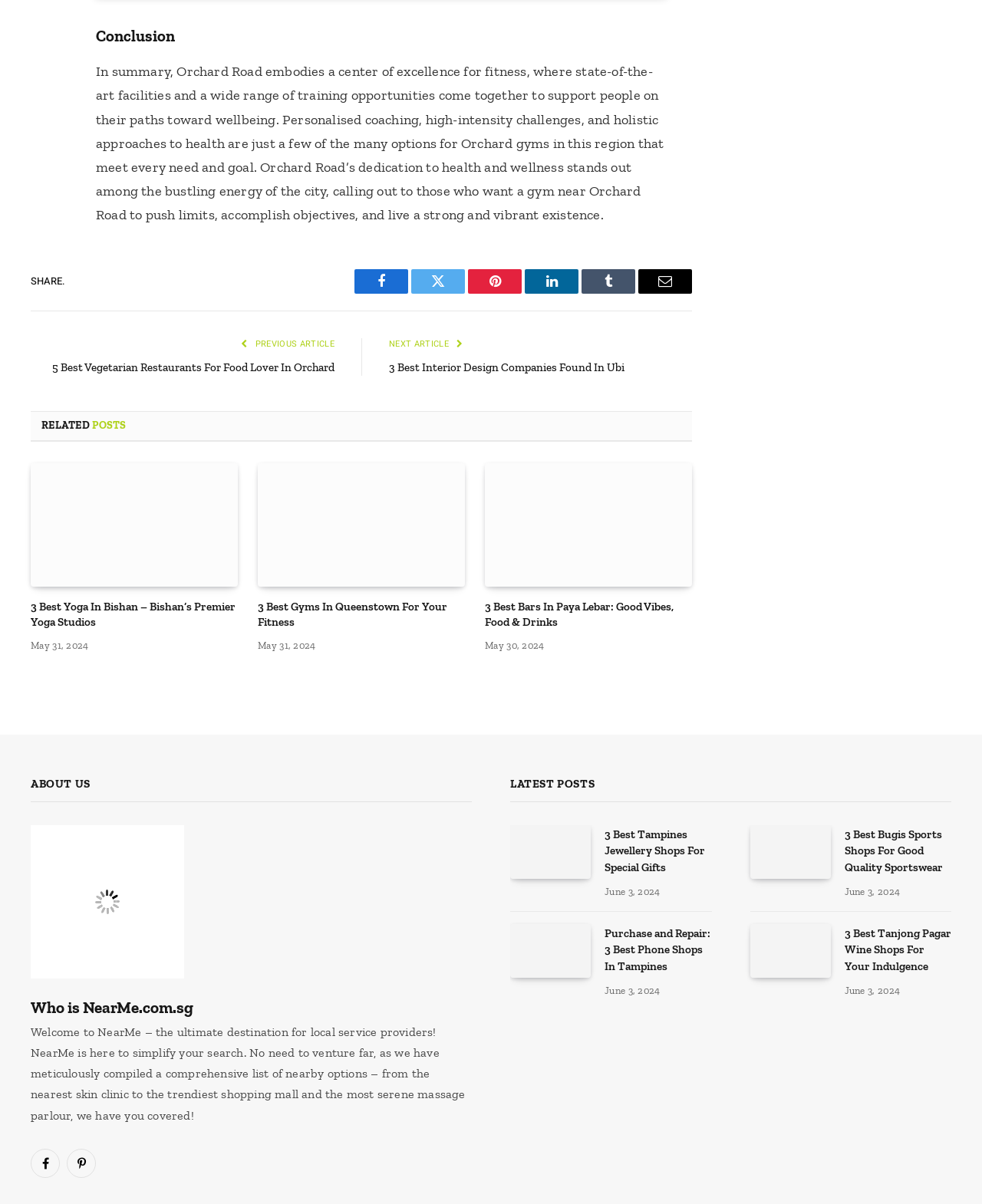Answer in one word or a short phrase: 
What type of content is displayed in the 'ABOUT US' section?

Text and image